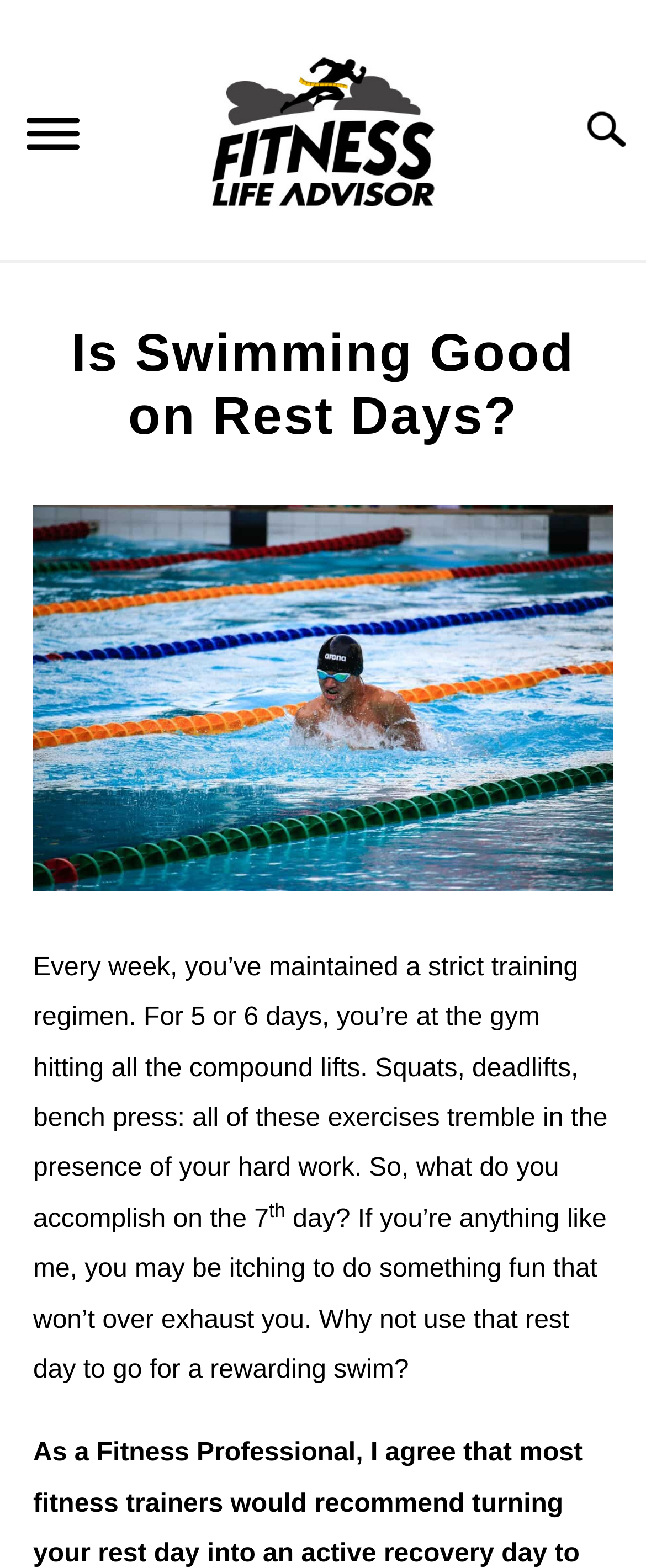Explain the webpage in detail, including its primary components.

The webpage is about an article titled "Is Swimming Good on Rest Days?" from the website "Fitness Life Advisor". At the top left corner, there is a button labeled "Menu" and a logo of "Fitness Life Advisor" with an image. 

Below the logo, there are several links to different categories, including "FITNESS TRAINING", "NUTRITION & DIETETICS", "FITNESS & RECREATION", "HEALTH & WELLNESS", and "BLOG", each accompanied by a "SUBMENU TOGGLE" button on the right side.

The main content of the article is located below these links. It starts with a heading "Is Swimming Good on Rest Days?" followed by the author's name "Abel" and the category "Sports & Fitness". The article's last updated date is also mentioned. 

There is an image related to the article below the heading. The article's content is divided into paragraphs, with the first paragraph discussing the importance of rest days in a training regimen and the possibility of using that time to go for a swim.